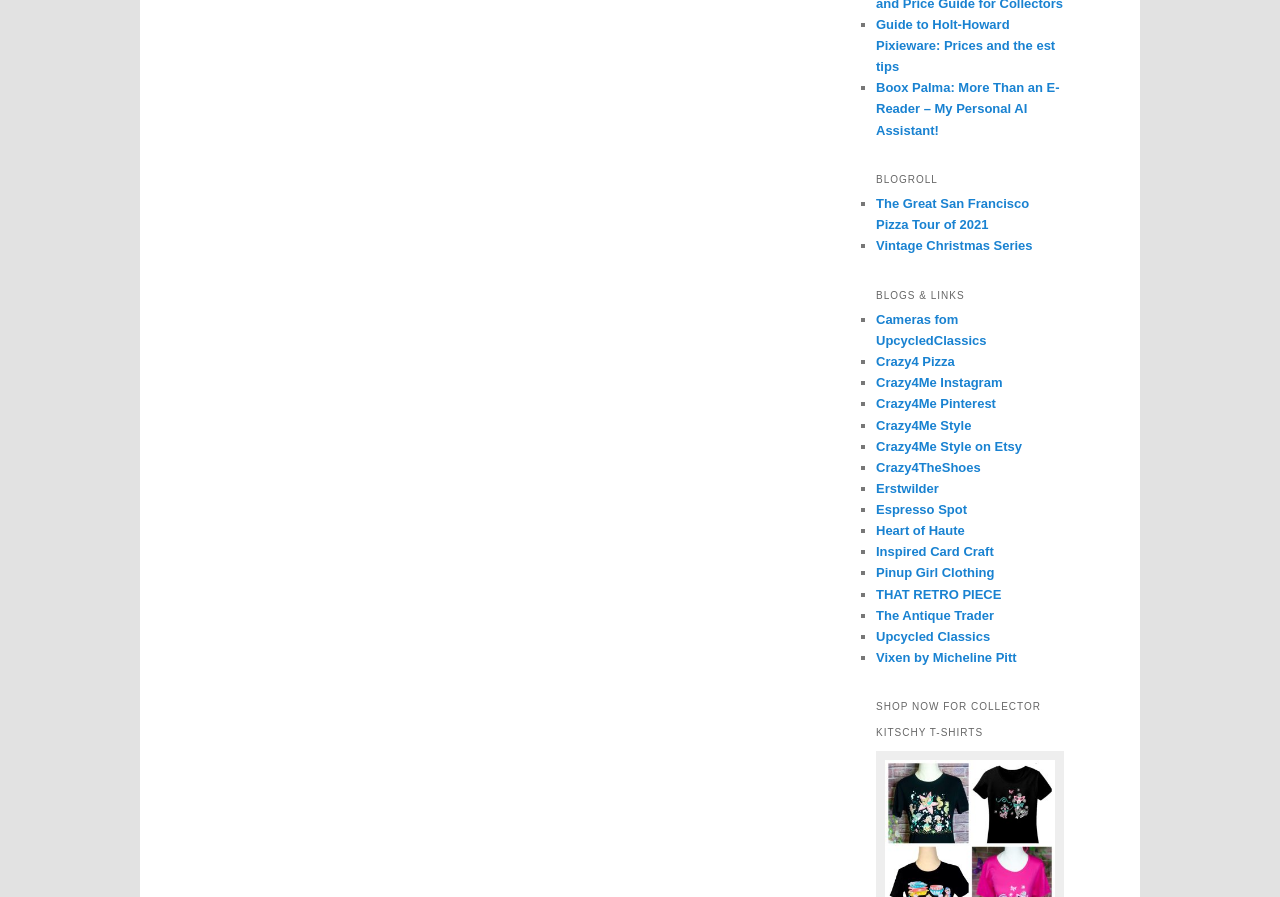Identify the bounding box coordinates for the element that needs to be clicked to fulfill this instruction: "Explore the Erstwilder website". Provide the coordinates in the format of four float numbers between 0 and 1: [left, top, right, bottom].

[0.684, 0.536, 0.733, 0.553]